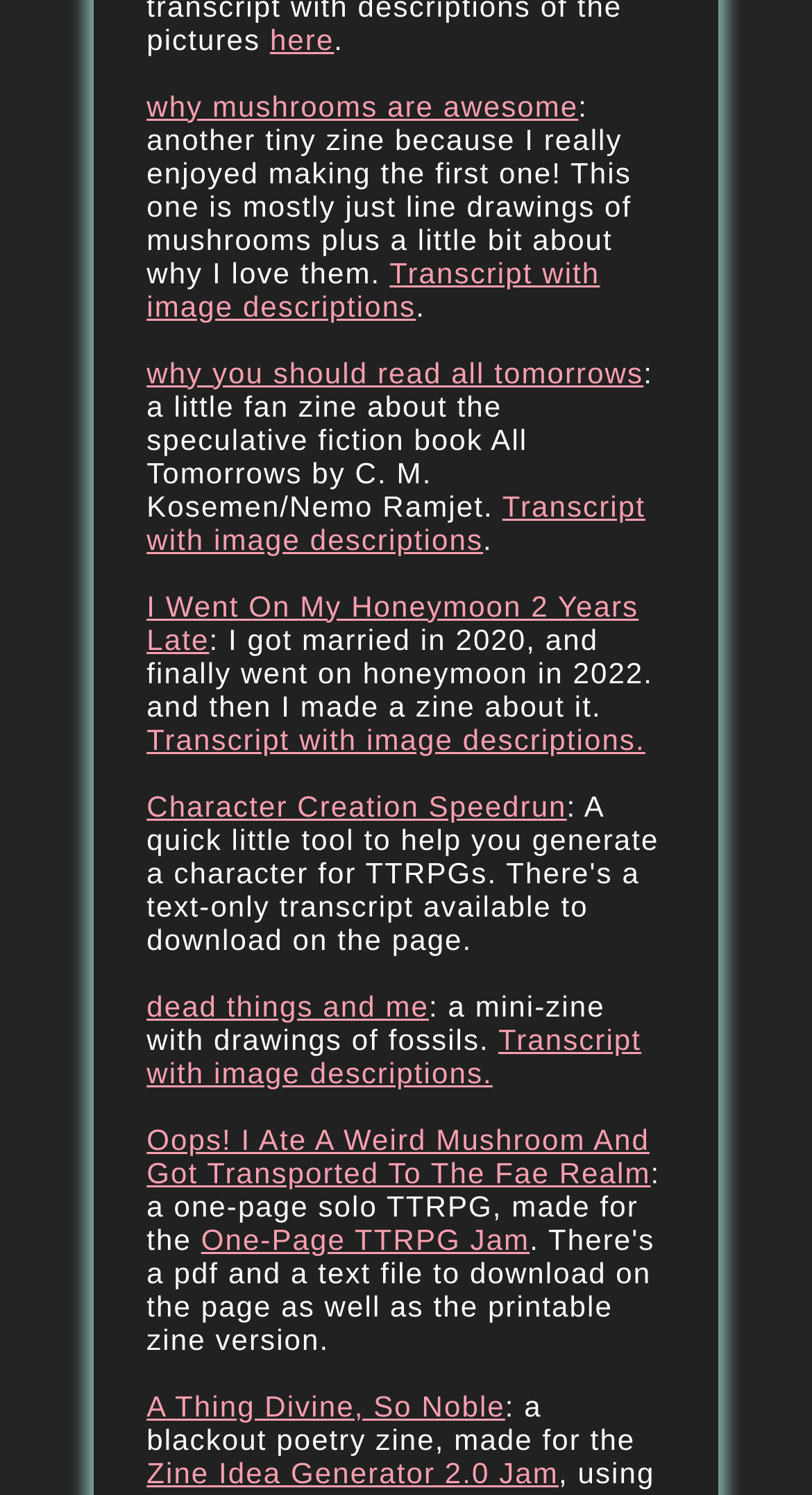Please identify the bounding box coordinates of the area I need to click to accomplish the following instruction: "explore 'I Went On My Honeymoon 2 Years Late'".

[0.181, 0.394, 0.786, 0.438]